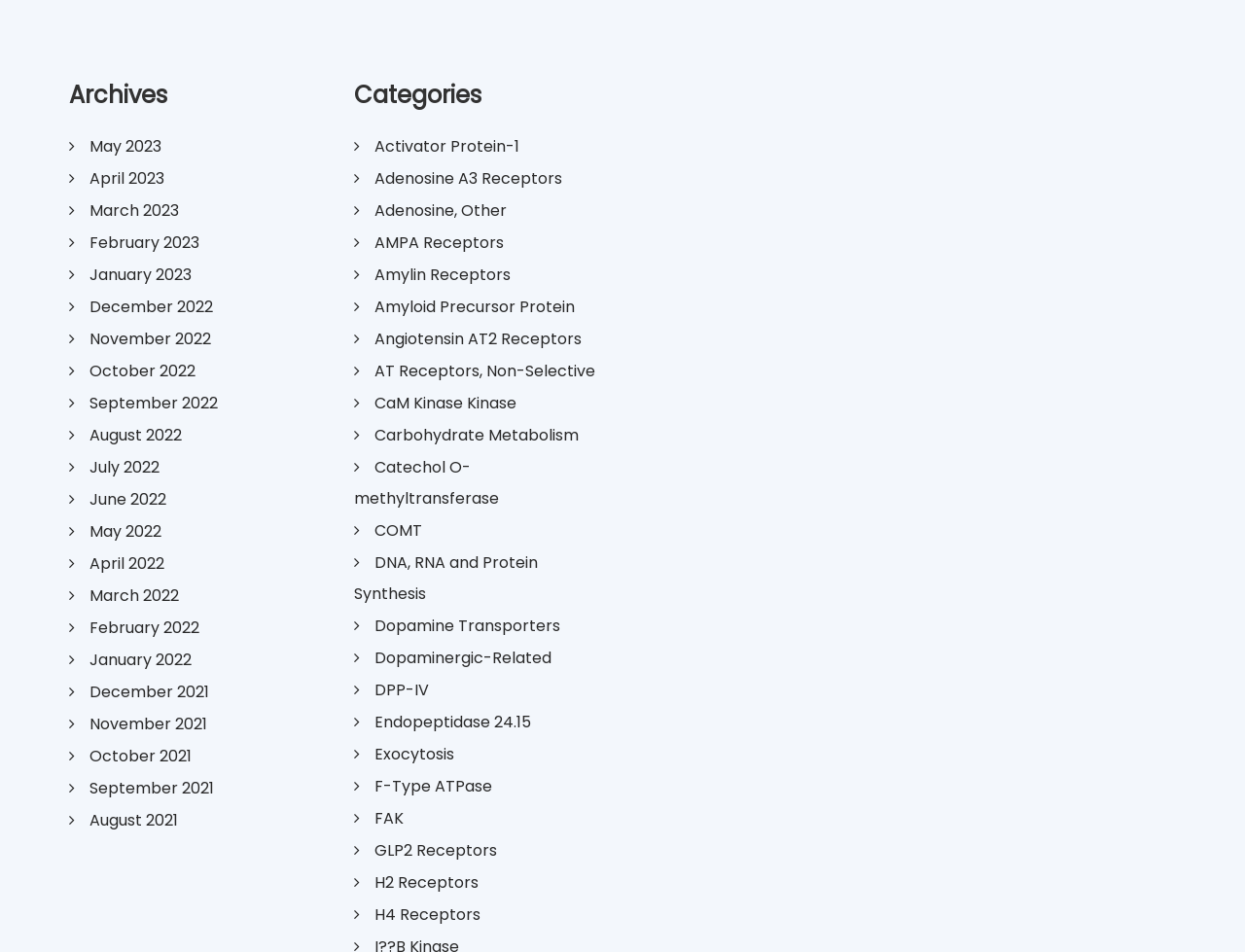Can you identify the bounding box coordinates of the clickable region needed to carry out this instruction: 'Discover archives for August 2021'? The coordinates should be four float numbers within the range of 0 to 1, stated as [left, top, right, bottom].

[0.055, 0.849, 0.143, 0.873]